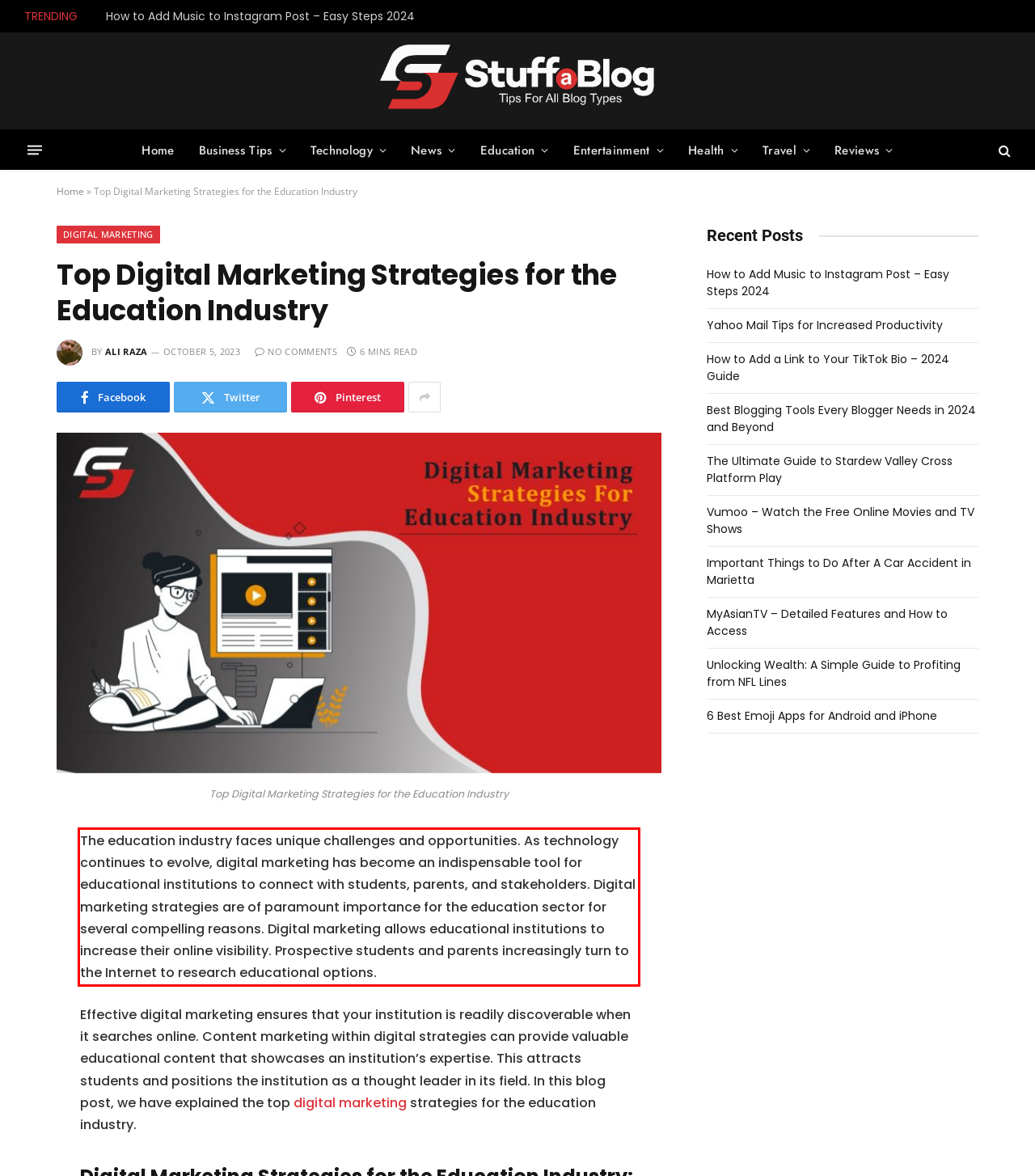Within the screenshot of the webpage, locate the red bounding box and use OCR to identify and provide the text content inside it.

The education industry faces unique challenges and opportunities. As technology continues to evolve, digital marketing has become an indispensable tool for educational institutions to connect with students, parents, and stakeholders. Digital marketing strategies are of paramount importance for the education sector for several compelling reasons. Digital marketing allows educational institutions to increase their online visibility. Prospective students and parents increasingly turn to the Internet to research educational options.